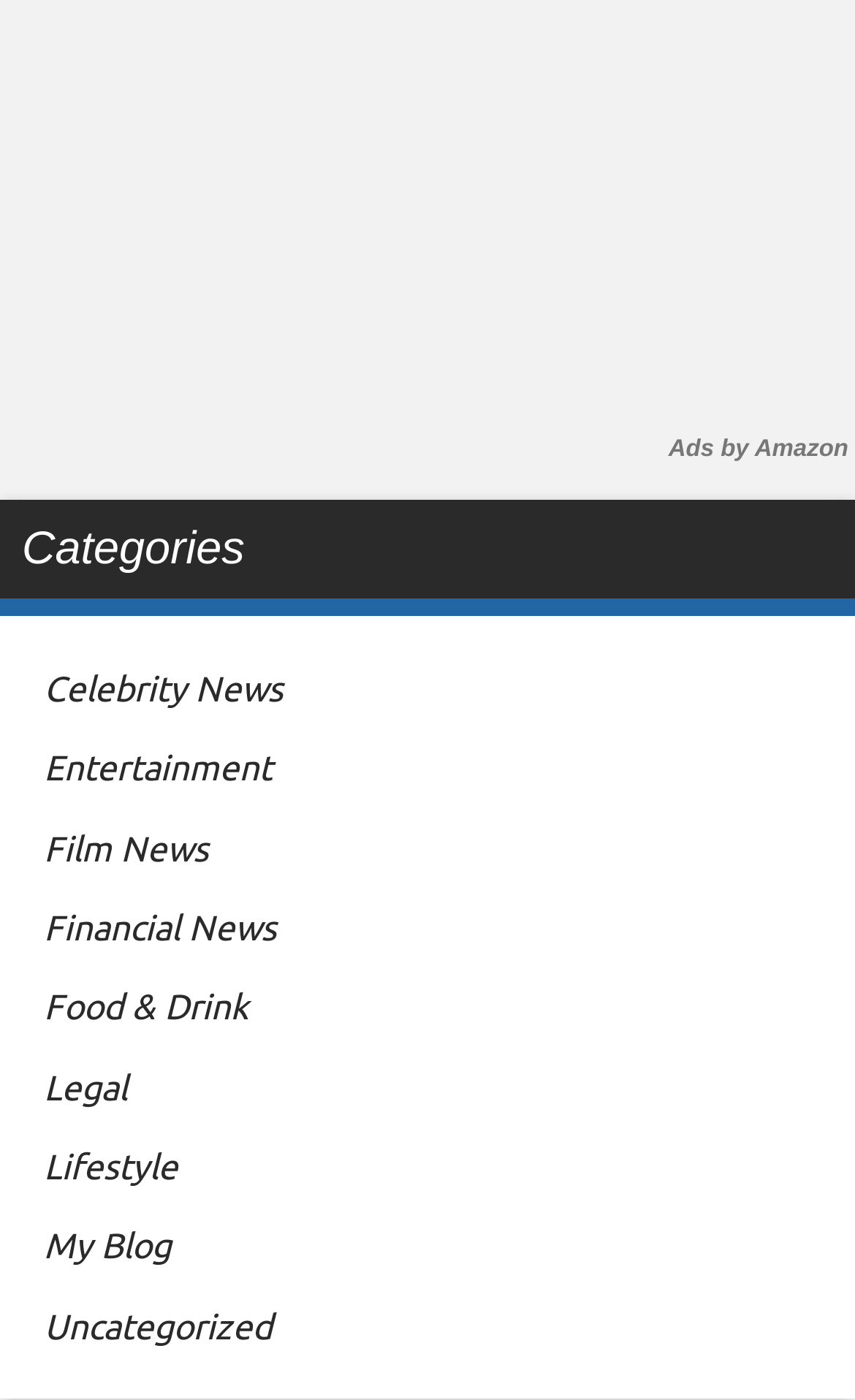Identify the bounding box coordinates of the HTML element based on this description: "Food & Drink".

[0.051, 0.705, 0.29, 0.733]